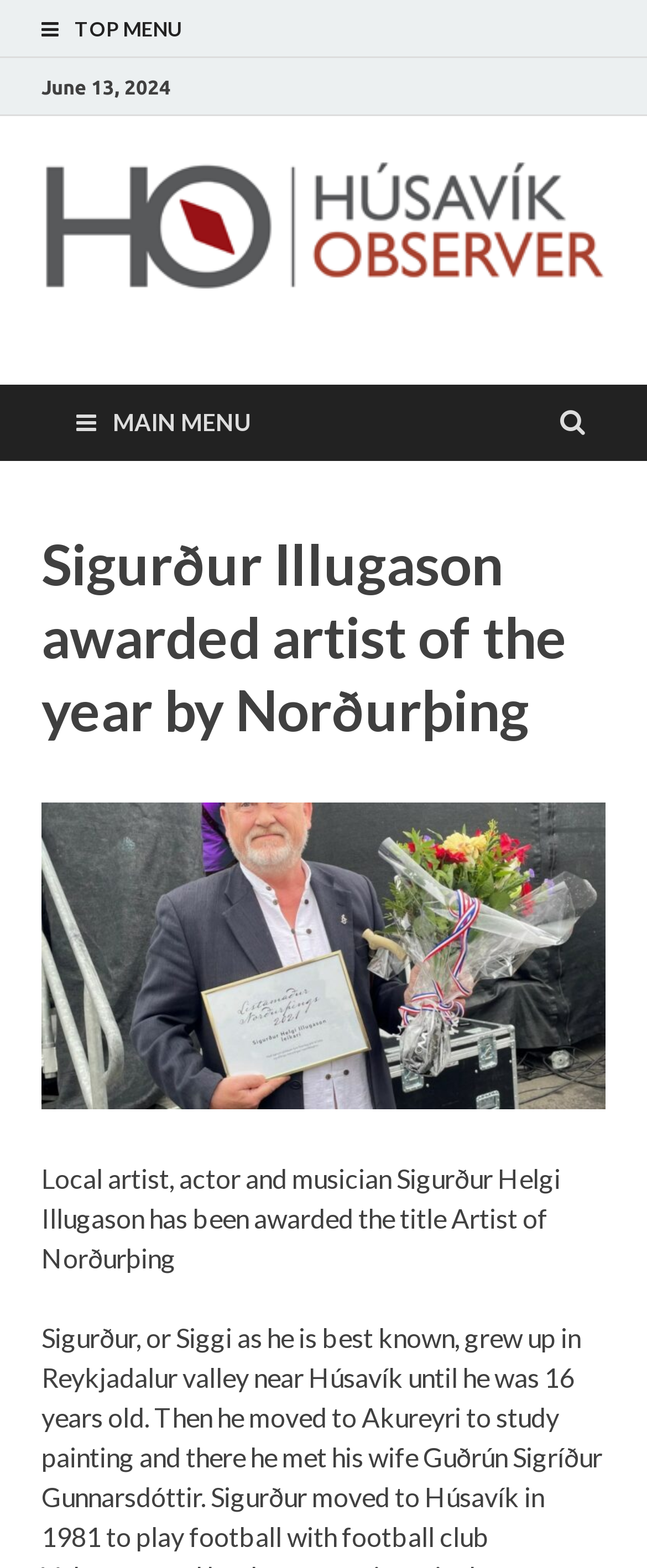What is the name of the place with an image?
Answer the question in as much detail as possible.

I noticed an image on the webpage with a caption 'Húsavík', which suggests that the image is related to this place. The image is located near the top section of the page.